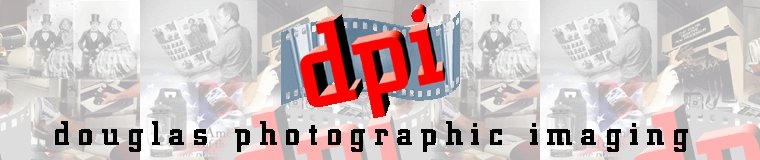What color is the 'i' in the logo?
Please answer using one word or phrase, based on the screenshot.

red